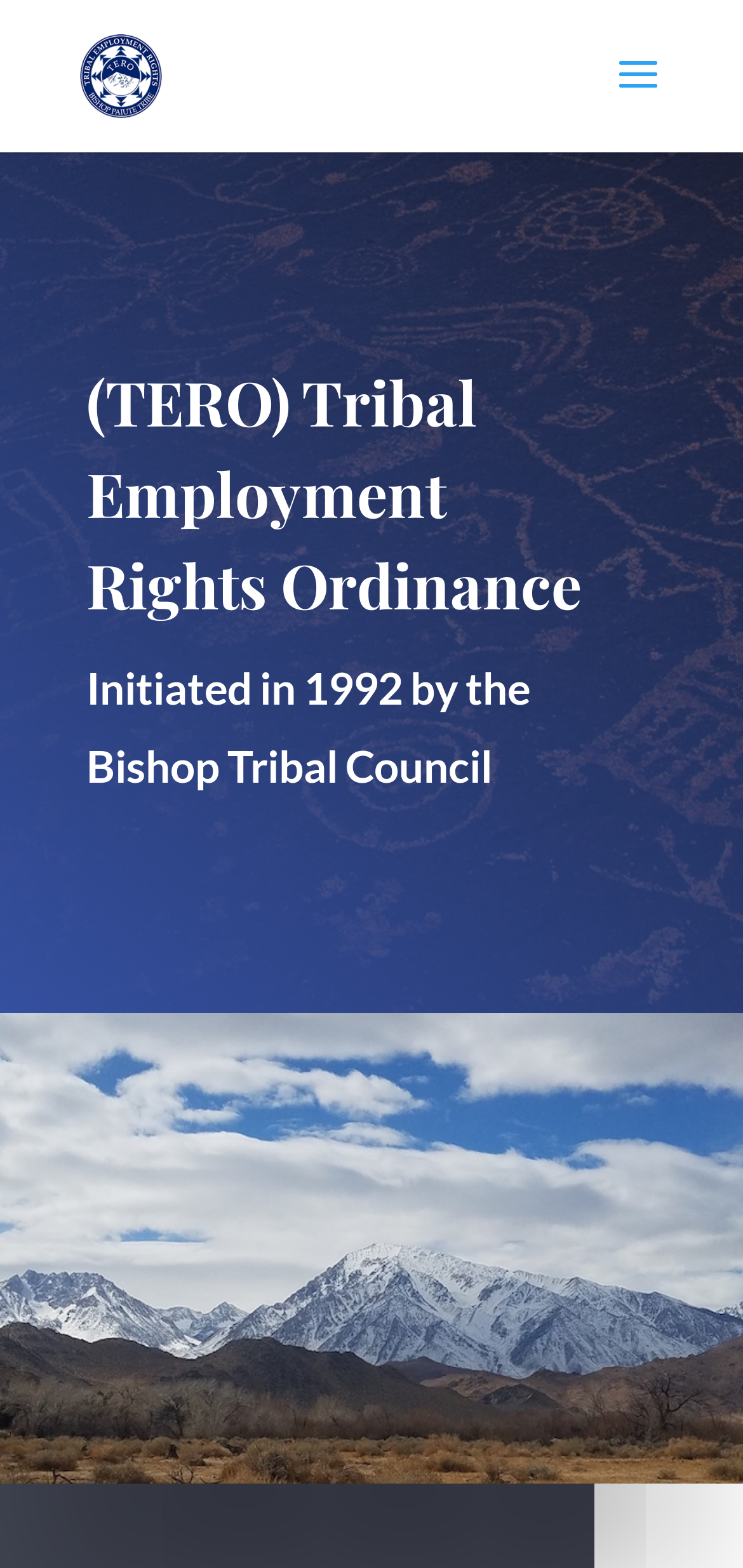Mark the bounding box of the element that matches the following description: "Life Path Number 6".

None